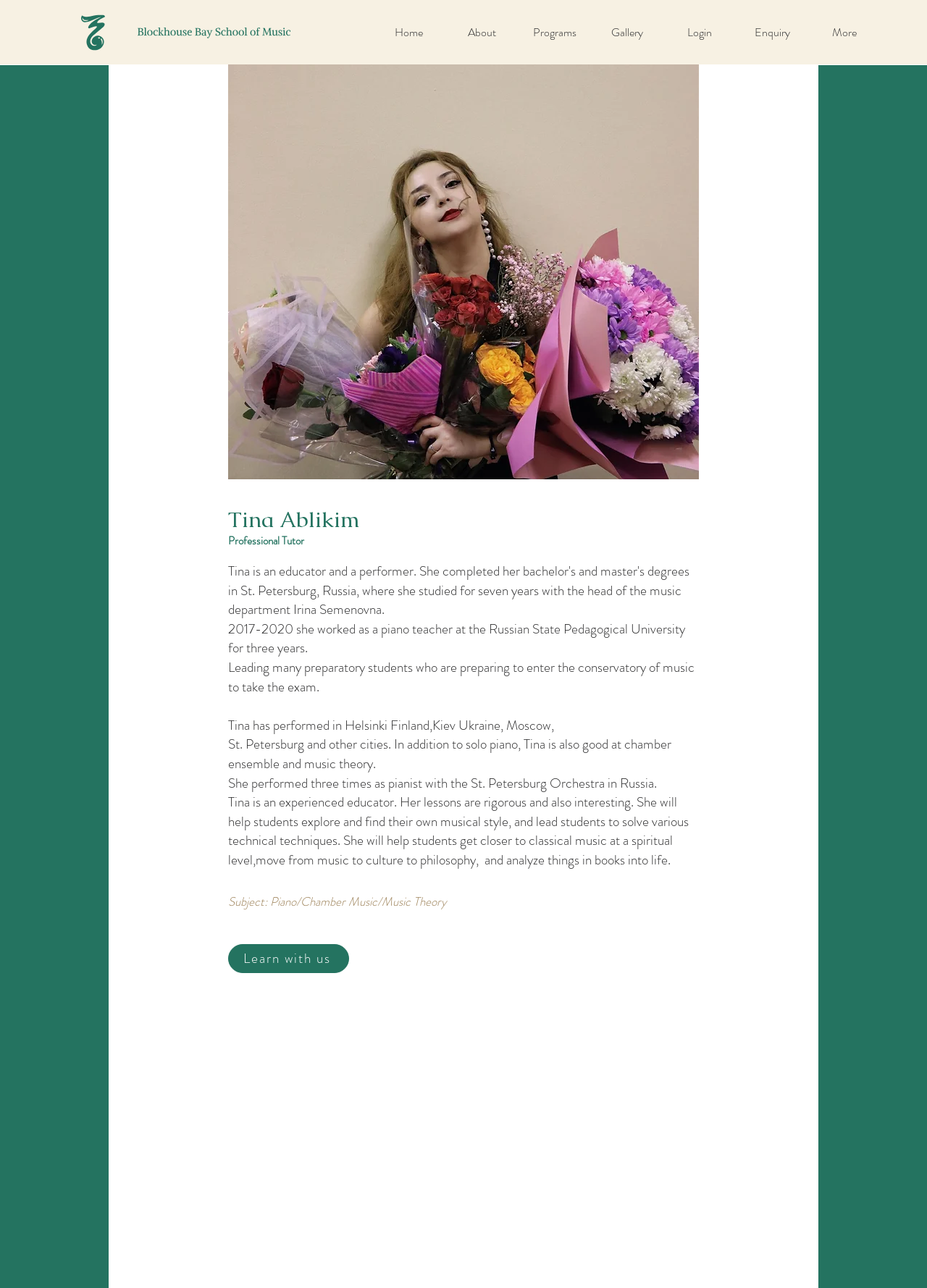What is the subject that Tina teaches?
Kindly give a detailed and elaborate answer to the question.

I determined the answer by looking at the StaticText element with the text 'Subject: Piano/Chamber Music/Music Theory' located at [0.246, 0.693, 0.482, 0.706]. This suggests that Tina teaches these subjects.